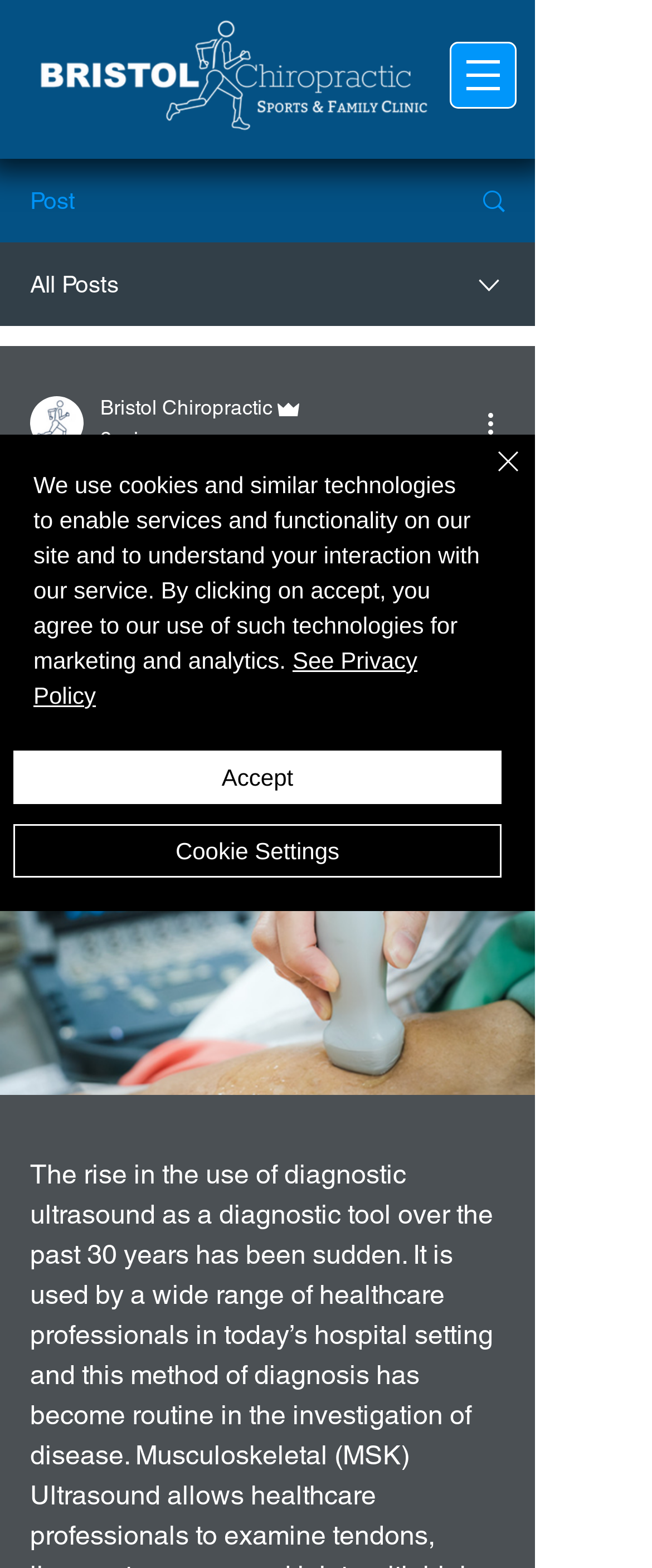What is the topic of the article?
Based on the image, provide your answer in one word or phrase.

MSK Ultrasound